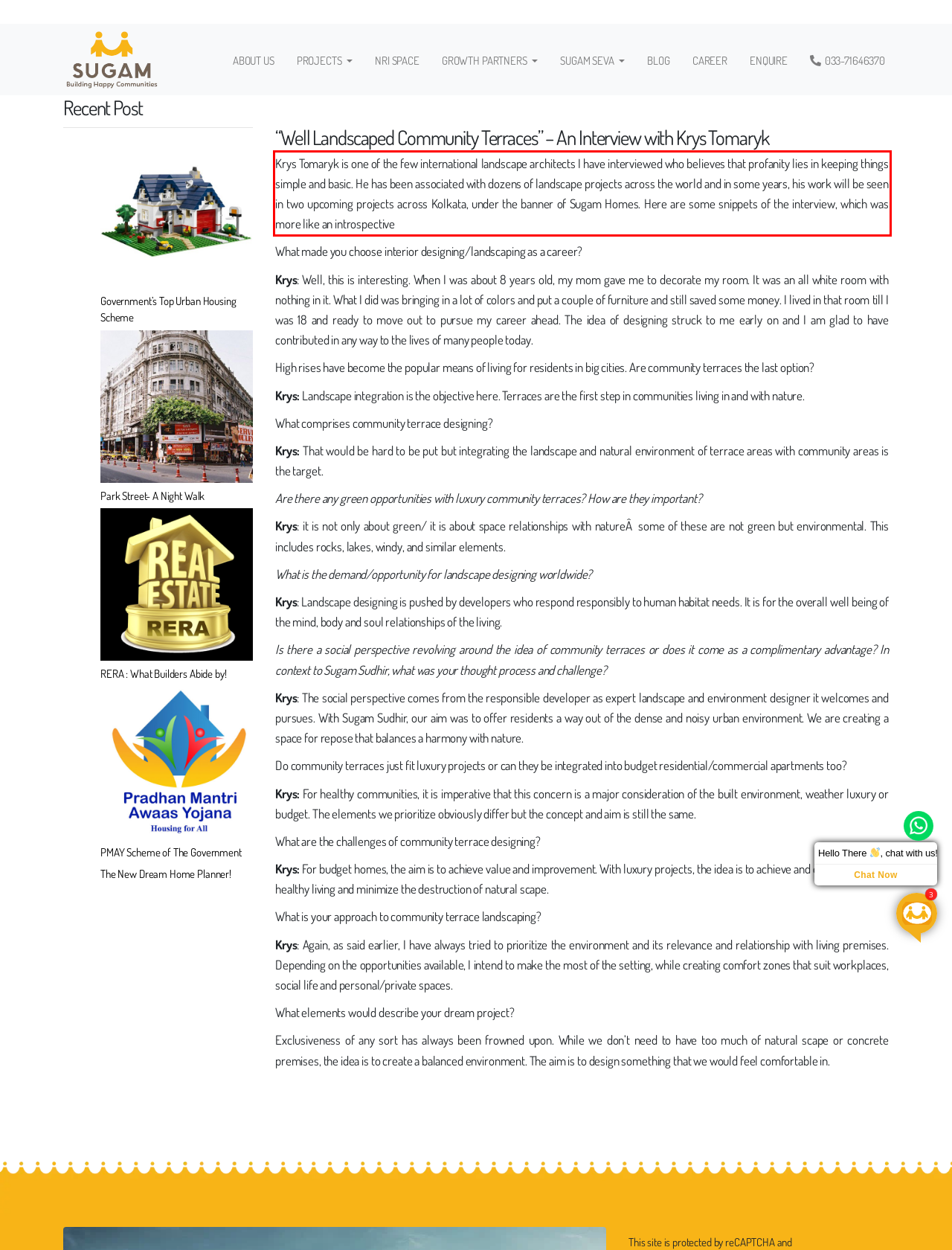Look at the screenshot of the webpage, locate the red rectangle bounding box, and generate the text content that it contains.

Krys Tomaryk is one of the few international landscape architects I have interviewed who believes that profanity lies in keeping things simple and basic. He has been associated with dozens of landscape projects across the world and in some years, his work will be seen in two upcoming projects across Kolkata, under the banner of Sugam Homes. Here are some snippets of the interview, which was more like an introspective